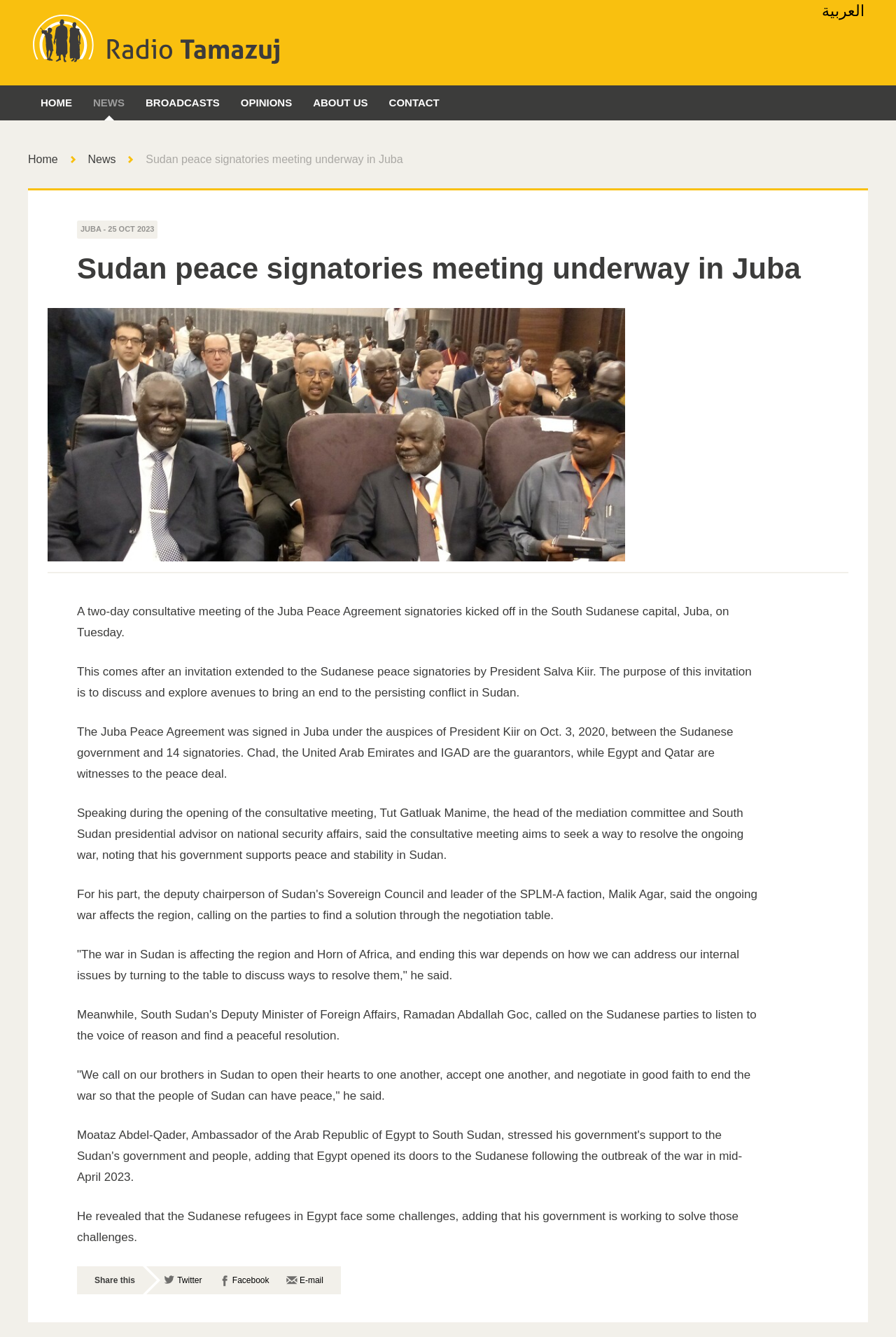Provide an in-depth caption for the elements present on the webpage.

The webpage appears to be a news article from Radio Tamazuj, with a focus on a two-day consultative meeting of the Juba Peace Agreement signatories in Juba, South Sudan. 

At the top of the page, there are several links to different sections of the website, including "HOME", "NEWS", "BROADCASTS", "OPINIONS", "ABOUT US", and "CONTACT". Additionally, there is a search bar on the top right corner of the page. 

Below the navigation links, there is a headline that reads "Sudan peace signatories meeting underway in Juba". 

The main article is divided into several paragraphs, with the first paragraph stating that a two-day consultative meeting of the Juba Peace Agreement signatories kicked off in Juba on Tuesday. The subsequent paragraphs provide more details about the meeting, including the purpose of the invitation extended by President Salva Kiir and the goals of the meeting. 

There are also quotes from Tut Gatluak Manime, the head of the mediation committee and South Sudan presidential advisor on national security affairs, who emphasized the need for peace and stability in Sudan. 

At the bottom of the article, there are links to share the article on social media platforms such as Twitter, Facebook, and E-mail.